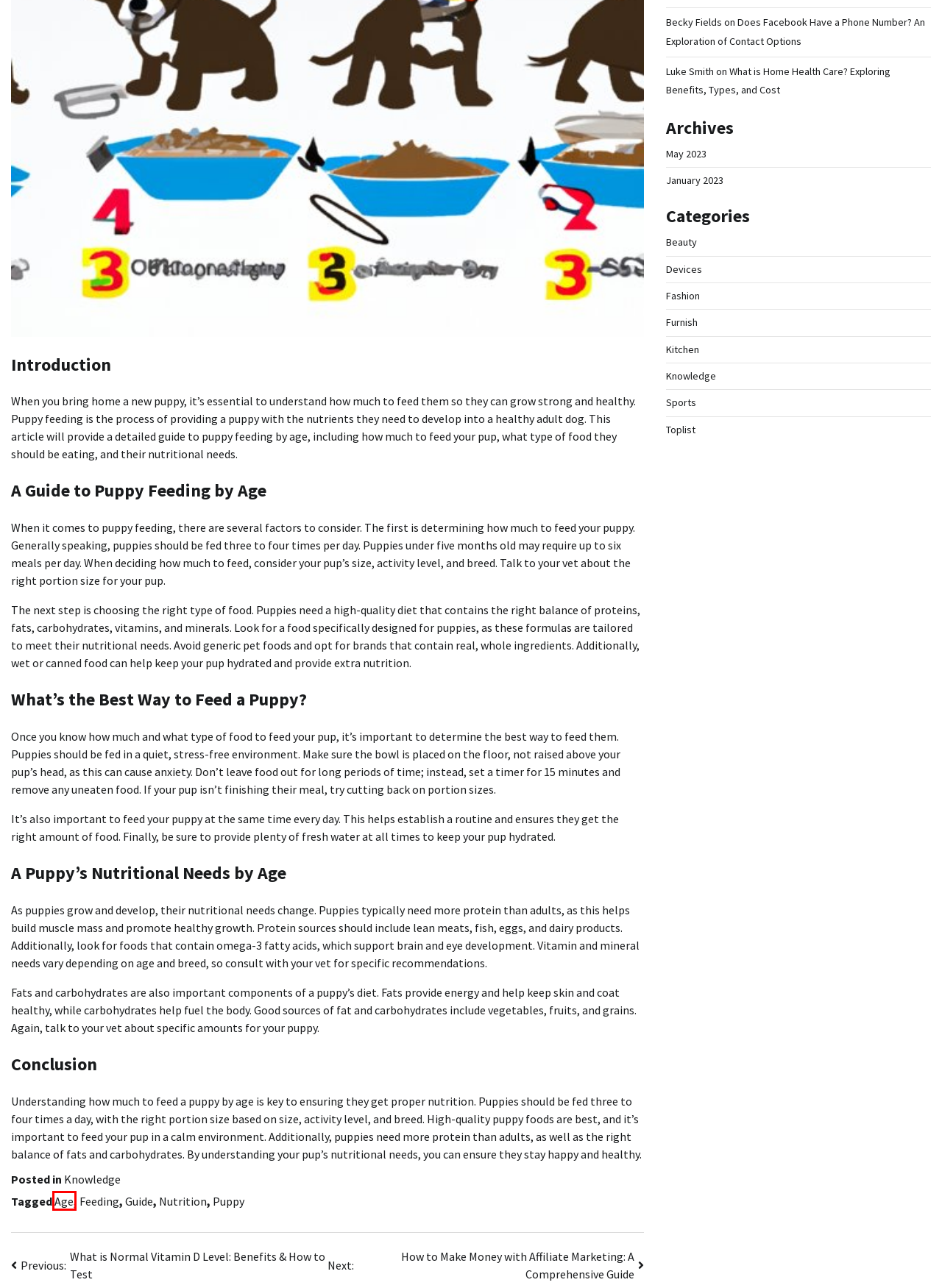You have received a screenshot of a webpage with a red bounding box indicating a UI element. Please determine the most fitting webpage description that matches the new webpage after clicking on the indicated element. The choices are:
A. Fashion - The Knowledge Hub
B. Does Facebook Have a Phone Number? An Exploration of Contact Options - The Knowledge Hub
C. What is Home Health Care? Exploring Benefits, Types, and Cost - The Knowledge Hub
D. Puppy - The Knowledge Hub
E. Nutrition - The Knowledge Hub
F. How to Make Money with Affiliate Marketing: A Comprehensive Guide - The Knowledge Hub
G. Age - The Knowledge Hub
H. Guide - The Knowledge Hub

G